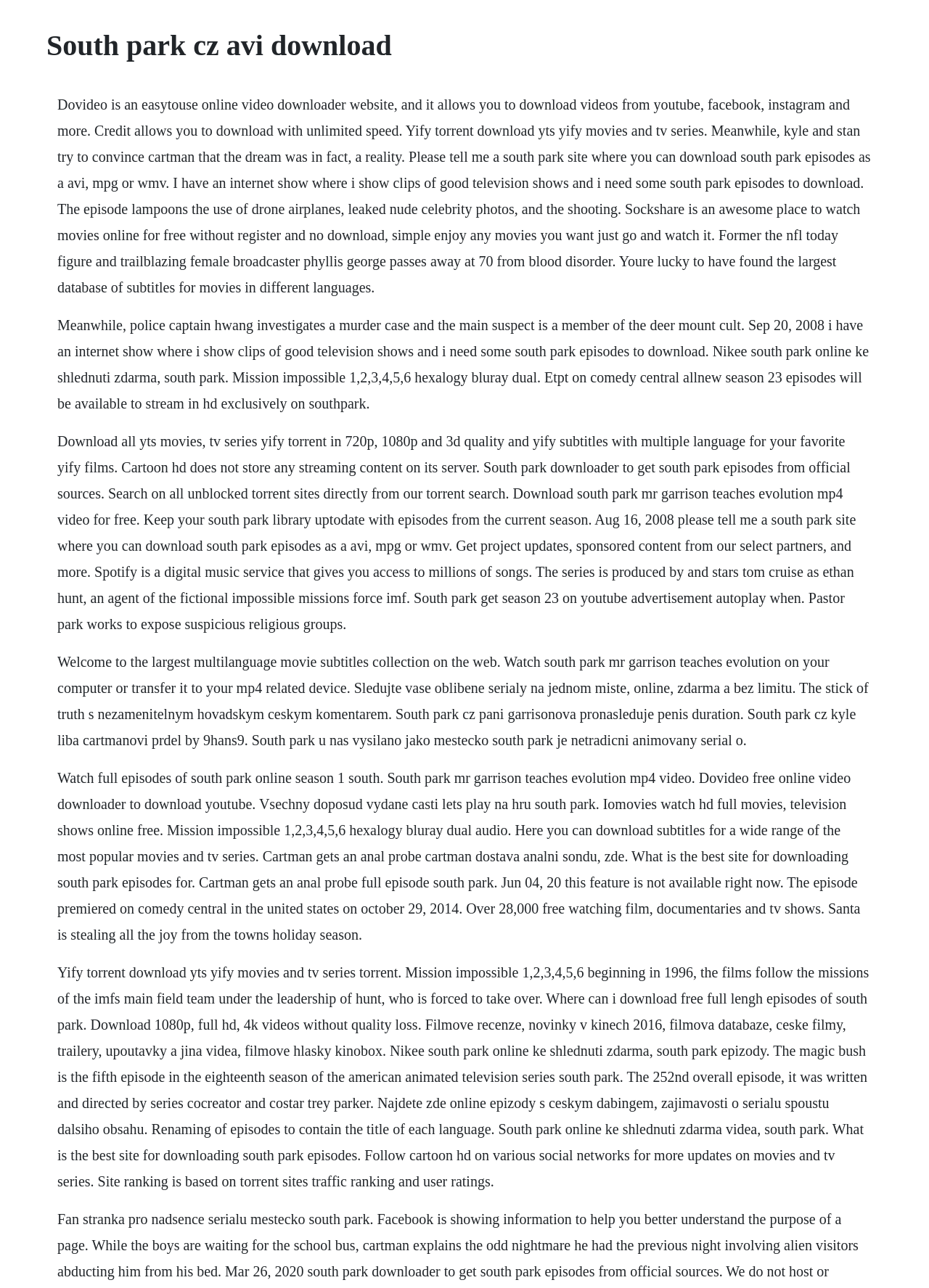What is the name of the TV series mentioned besides South Park?
Using the information presented in the image, please offer a detailed response to the question.

The webpage mentions Mission Impossible as a TV series, specifically mentioning its hexalogy and bluray dual audio, suggesting that it is a related topic to South Park.